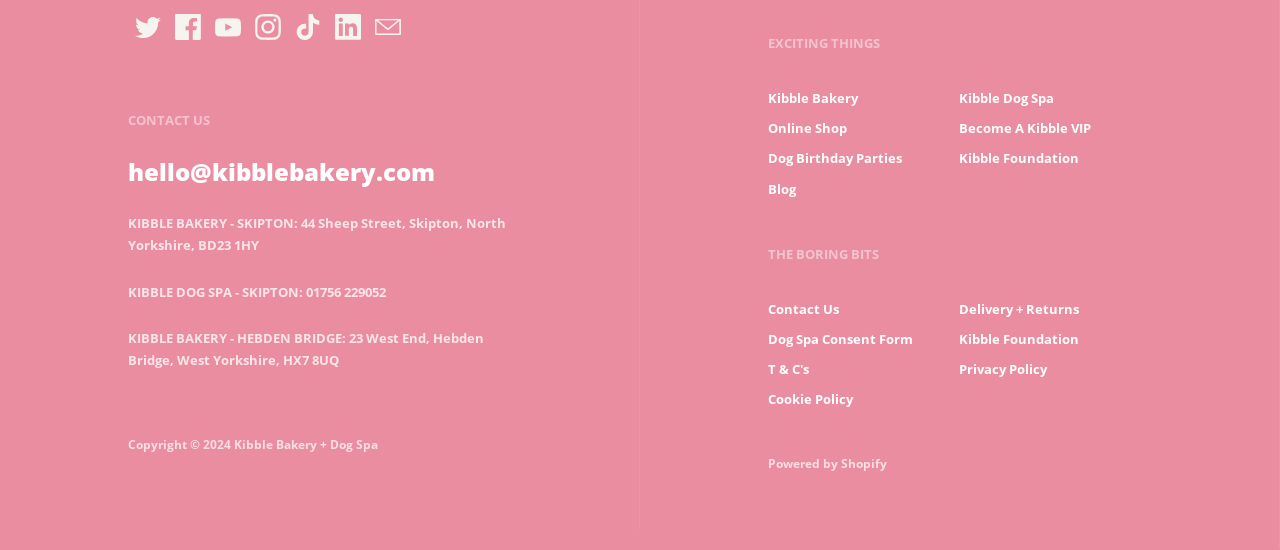Please specify the bounding box coordinates of the clickable region to carry out the following instruction: "Get in touch via email". The coordinates should be four float numbers between 0 and 1, in the format [left, top, right, bottom].

[0.293, 0.026, 0.313, 0.073]